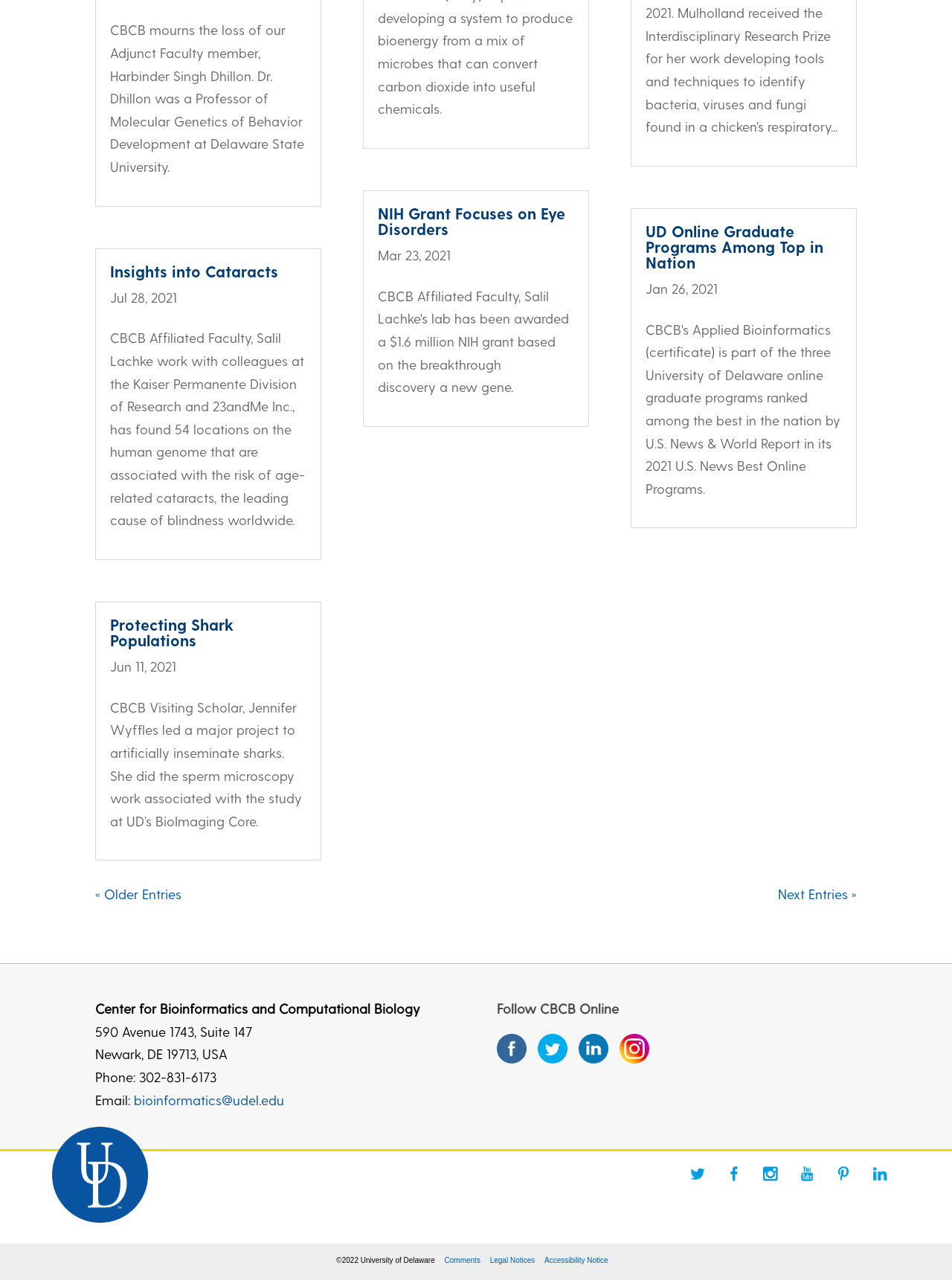Locate the bounding box coordinates of the element that should be clicked to execute the following instruction: "Click the link to read about Protecting Shark Populations".

[0.116, 0.481, 0.245, 0.507]